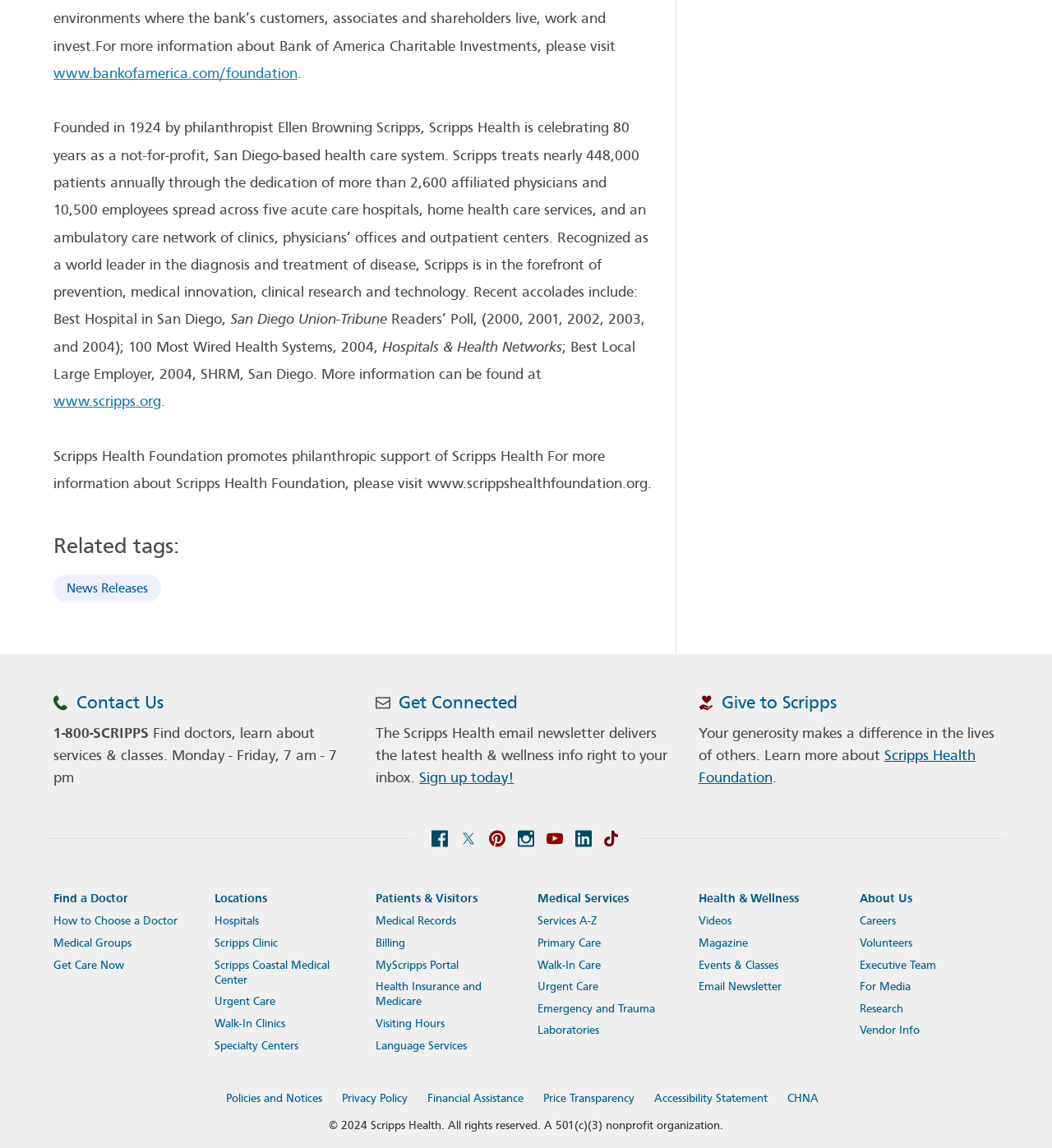Determine the bounding box coordinates of the element's region needed to click to follow the instruction: "Give to Scripps". Provide these coordinates as four float numbers between 0 and 1, formatted as [left, top, right, bottom].

[0.686, 0.602, 0.795, 0.621]